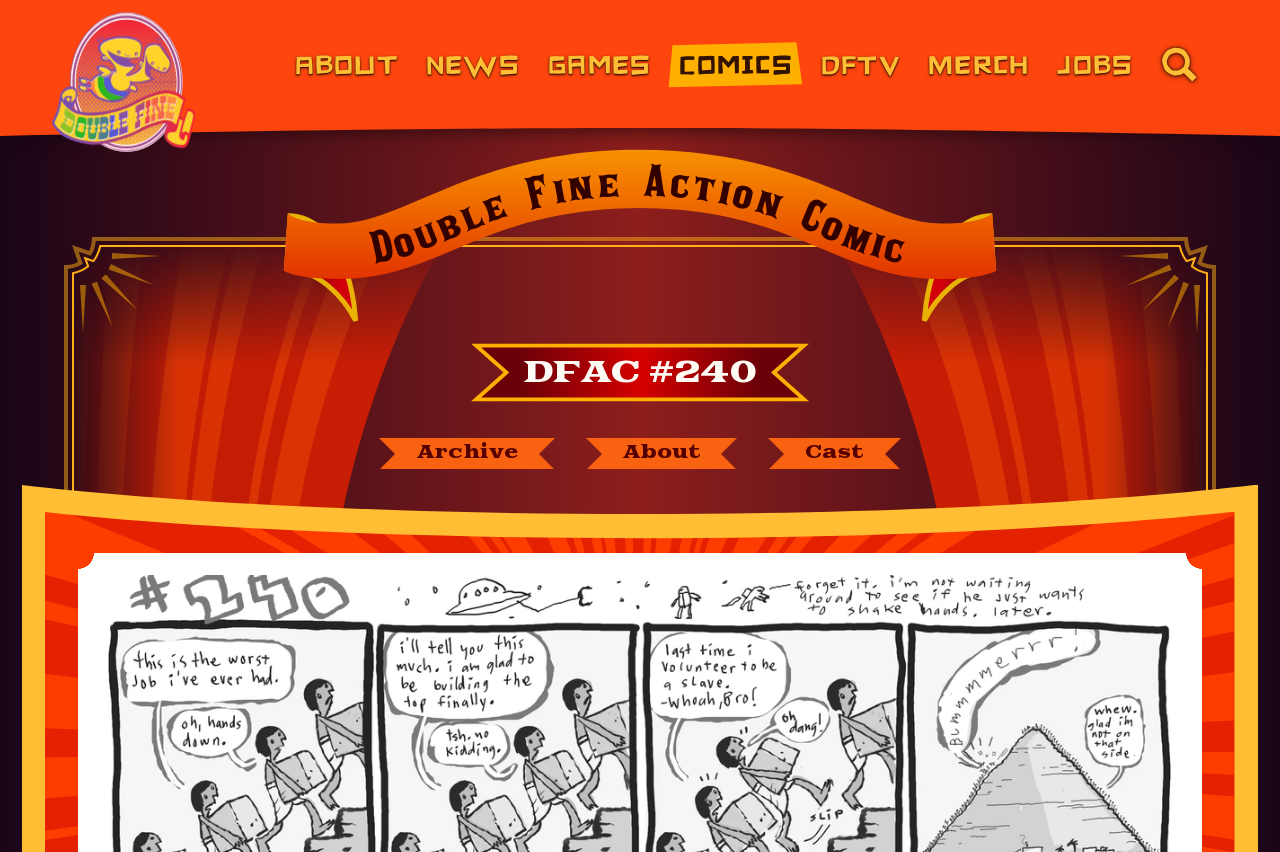Pinpoint the bounding box coordinates for the area that should be clicked to perform the following instruction: "go to the Double Fine Action Comic archive".

[0.293, 0.515, 0.437, 0.55]